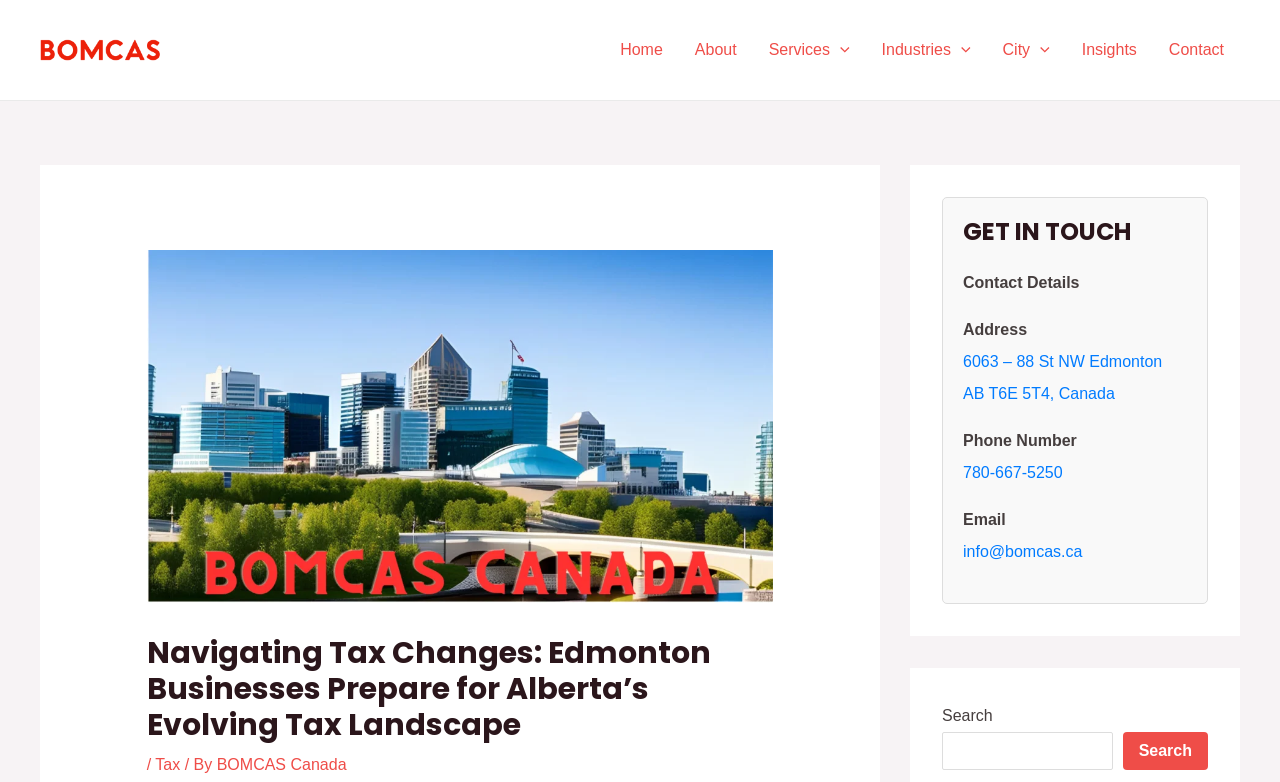Identify the bounding box for the UI element specified in this description: "BOMCAS Canada". The coordinates must be four float numbers between 0 and 1, formatted as [left, top, right, bottom].

[0.169, 0.967, 0.271, 0.988]